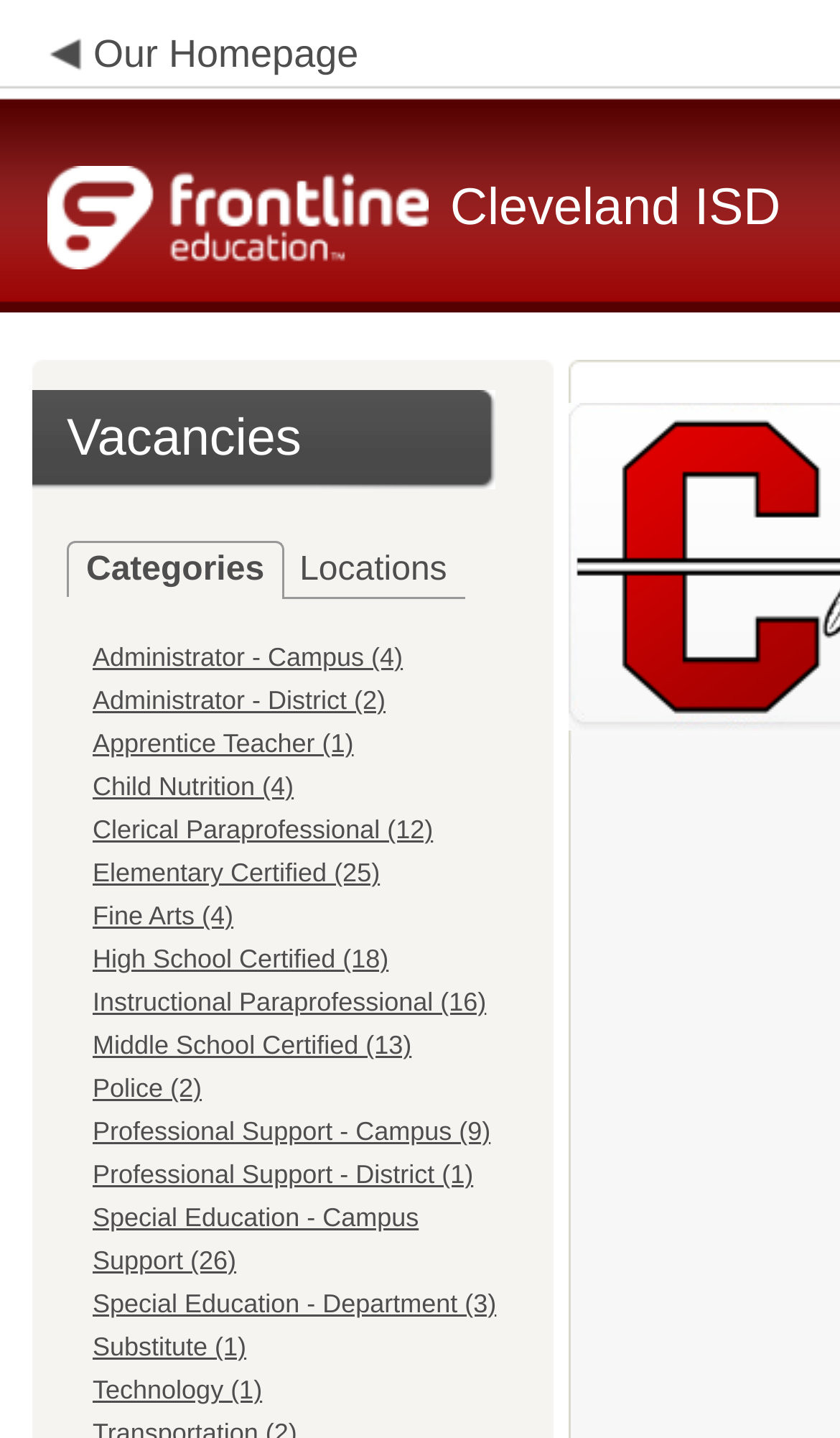How many job categories are listed?
Based on the visual, give a brief answer using one word or a short phrase.

18